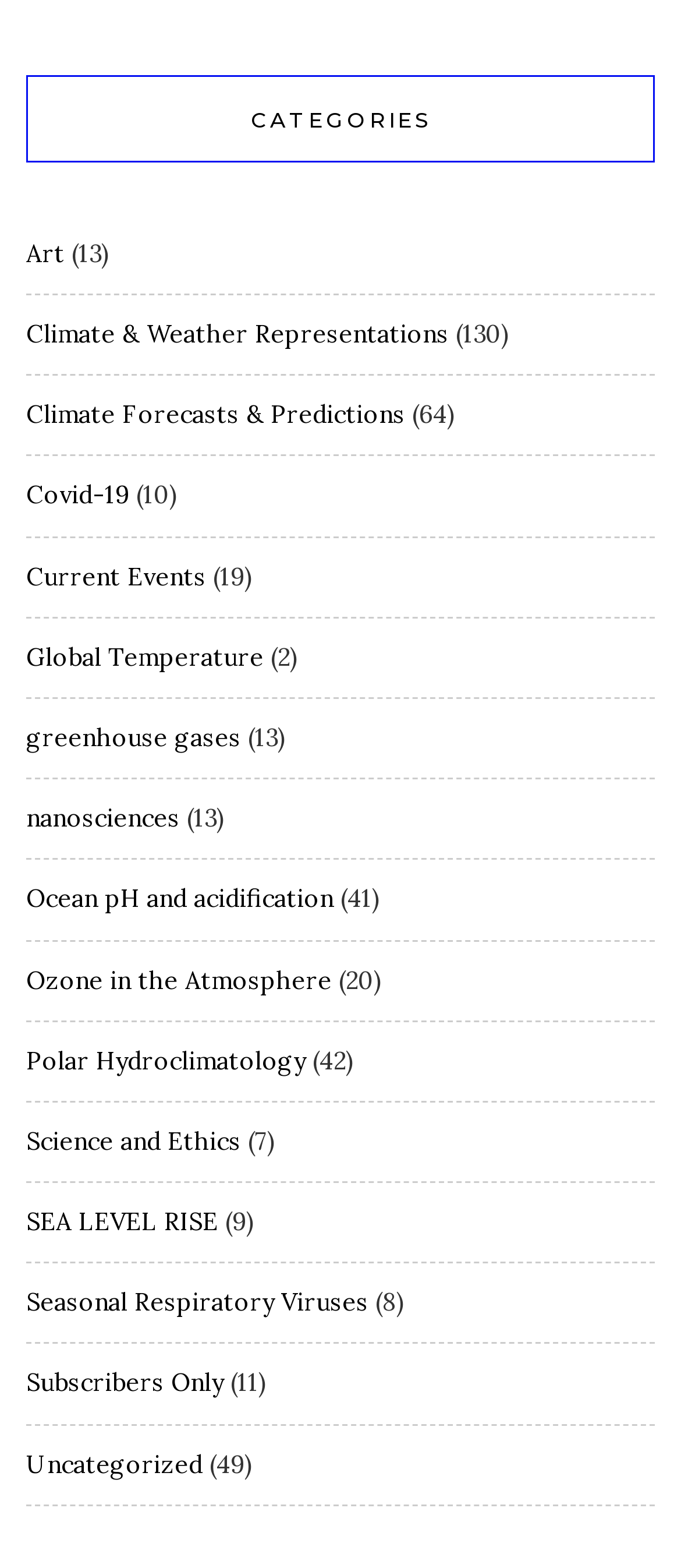Please locate the clickable area by providing the bounding box coordinates to follow this instruction: "Visit 'this diet store'".

None